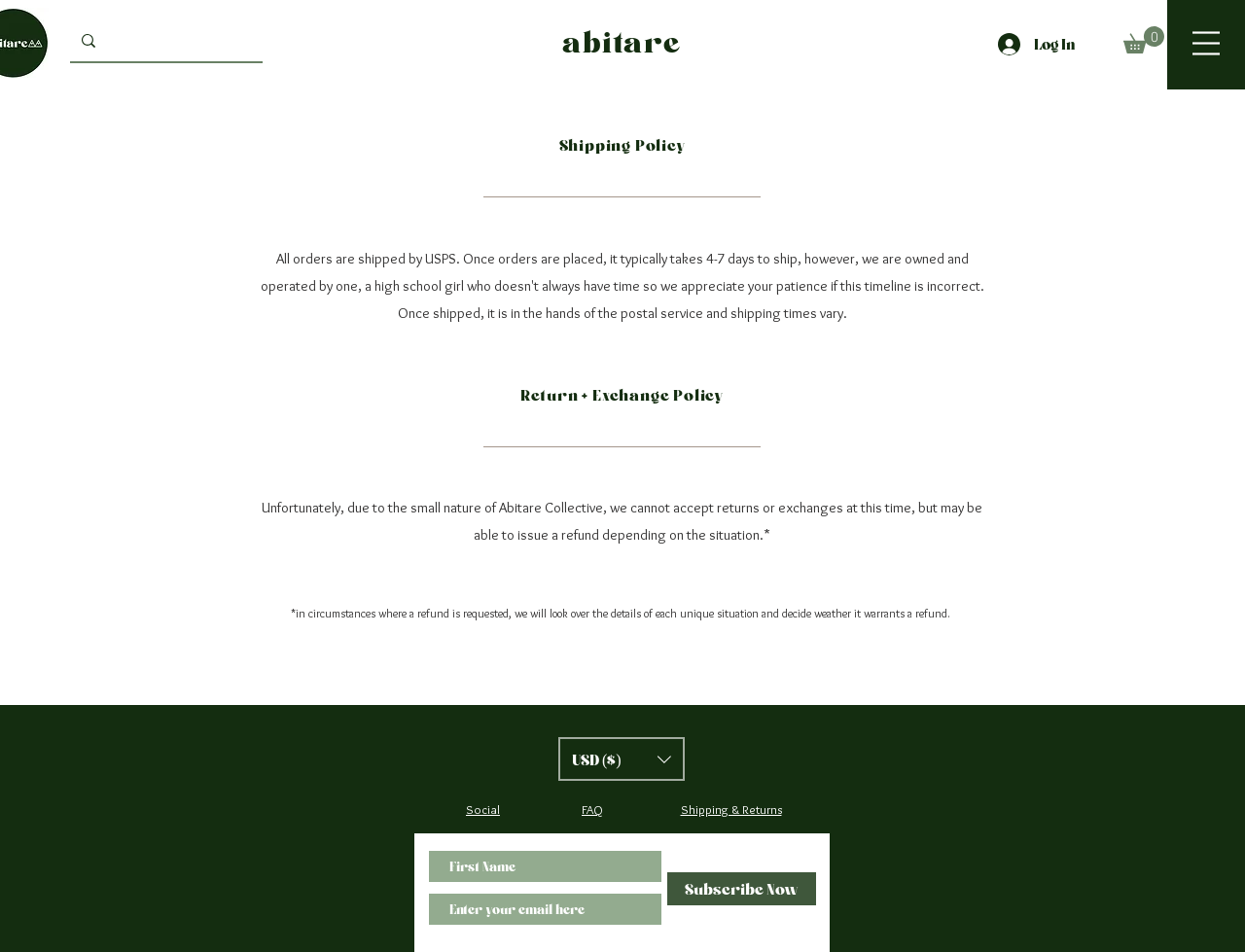What is the policy on returns and exchanges?
Please provide a single word or phrase as your answer based on the image.

Not accepted